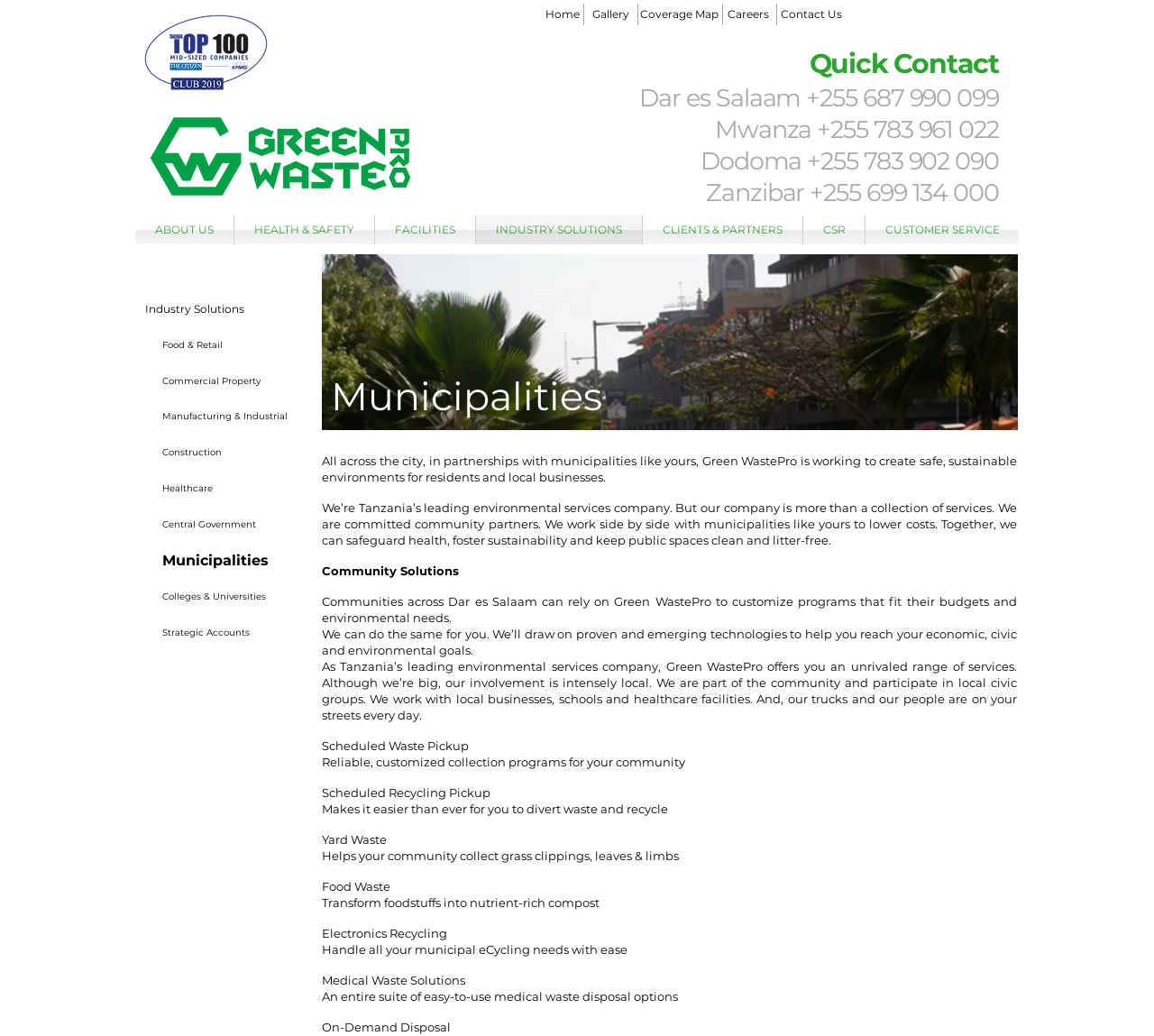Can you specify the bounding box coordinates of the area that needs to be clicked to fulfill the following instruction: "Click on the 'Coverage Map' link"?

[0.555, 0.0, 0.623, 0.028]